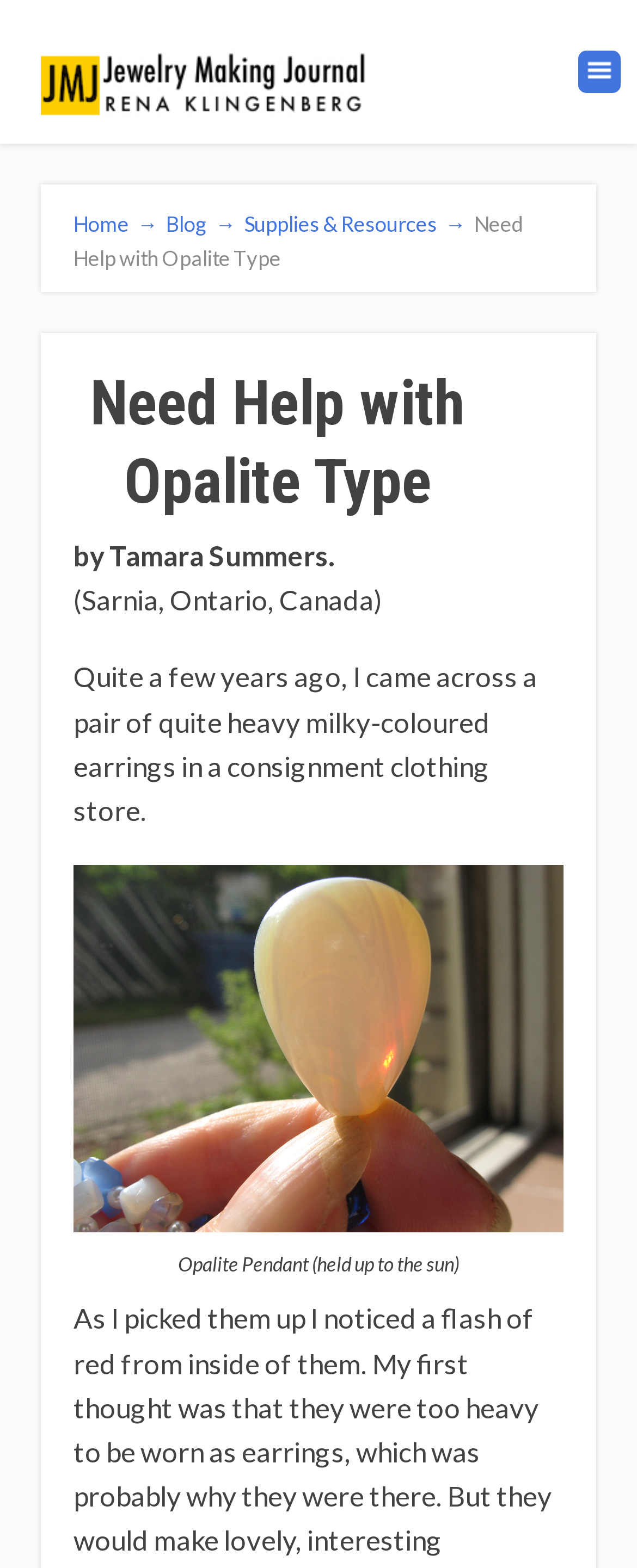What is the location of the author?
Answer the question with a single word or phrase, referring to the image.

Sarnia, Ontario, Canada